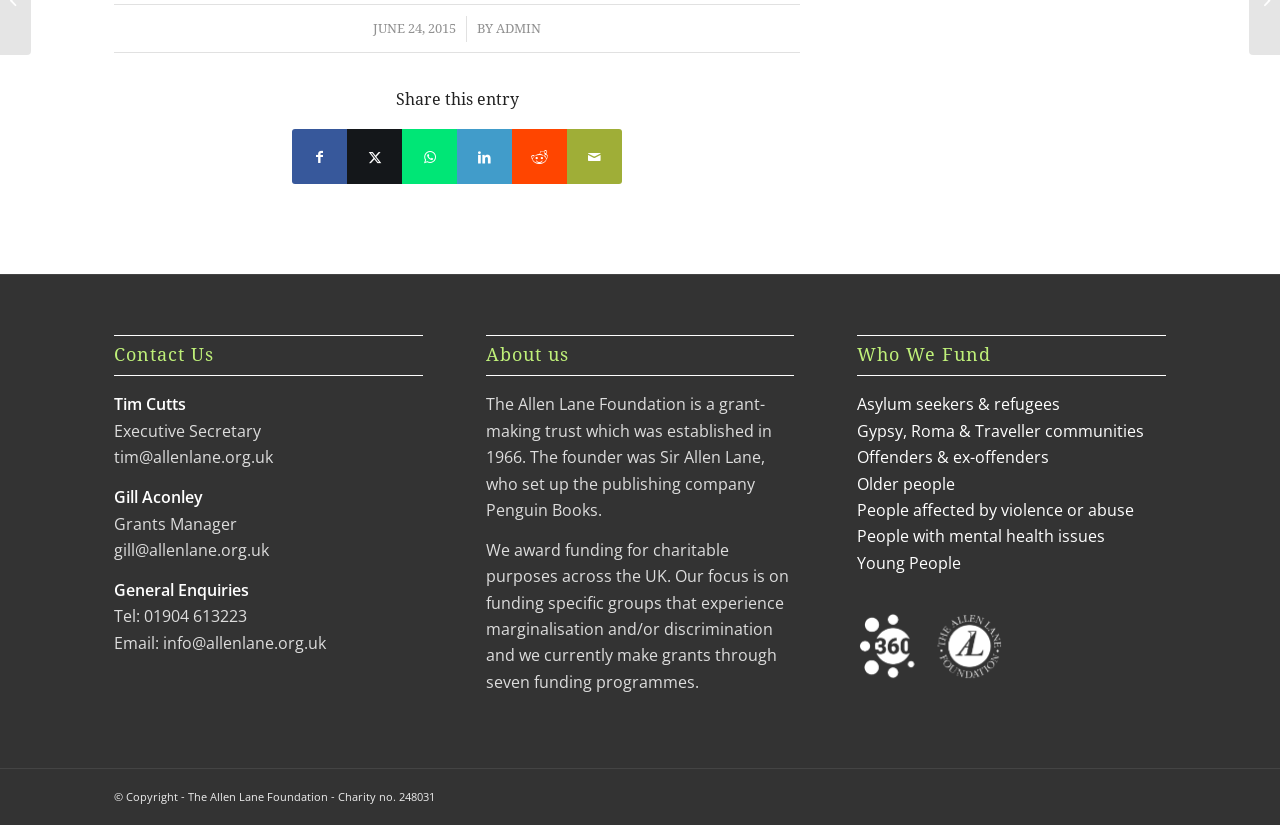Please find the bounding box for the UI component described as follows: "Gypsy, Roma & Traveller communities".

[0.67, 0.509, 0.894, 0.535]